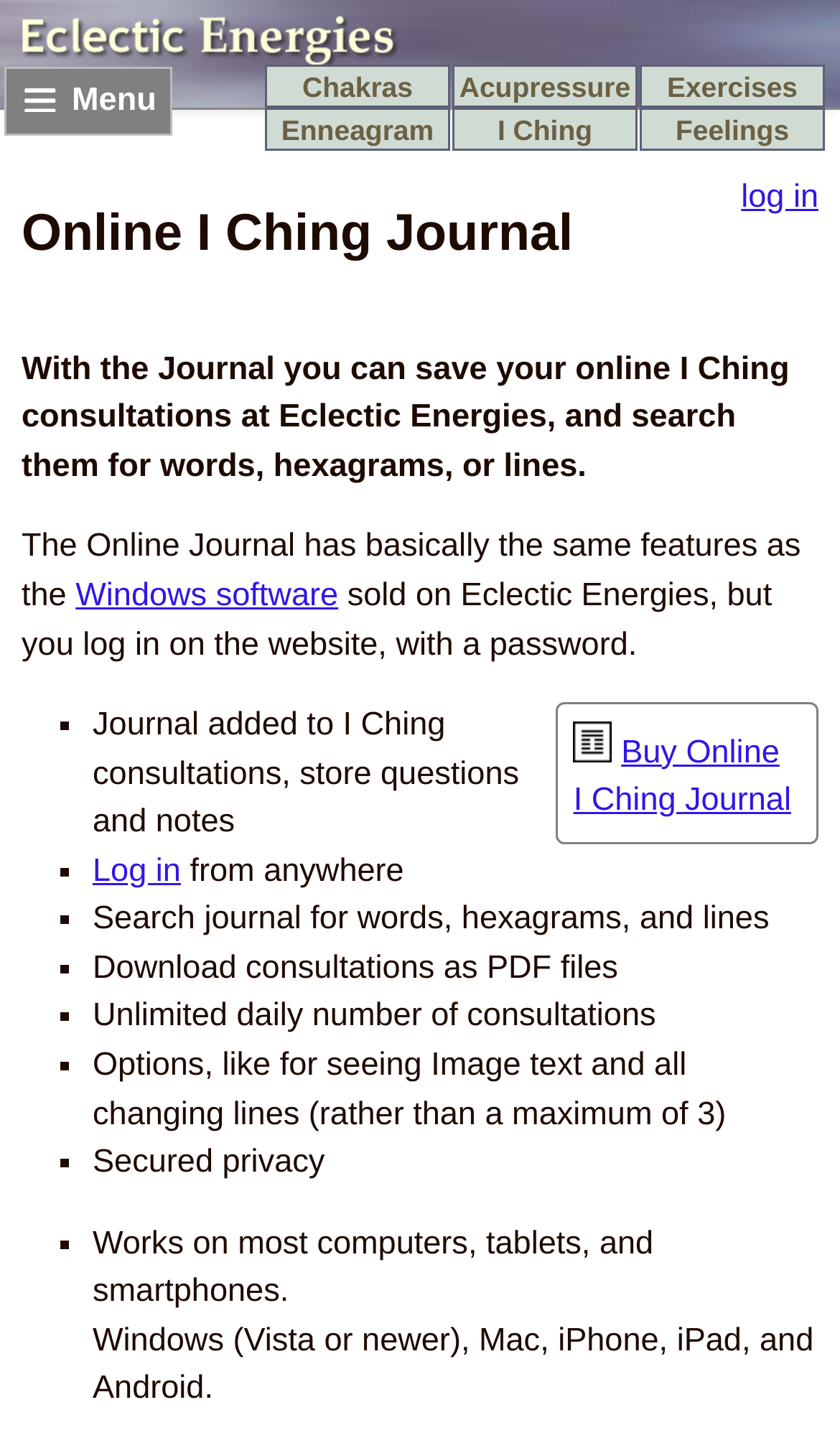Consider the image and give a detailed and elaborate answer to the question: 
How many links are there in the menu?

The menu can be found by looking at the hamburger menu icon at the top right corner of the webpage. Upon expanding the menu, we can see 5 links: 'Chakras', 'Acupressure', 'Exercises', 'Enneagram', and 'I Ching'.